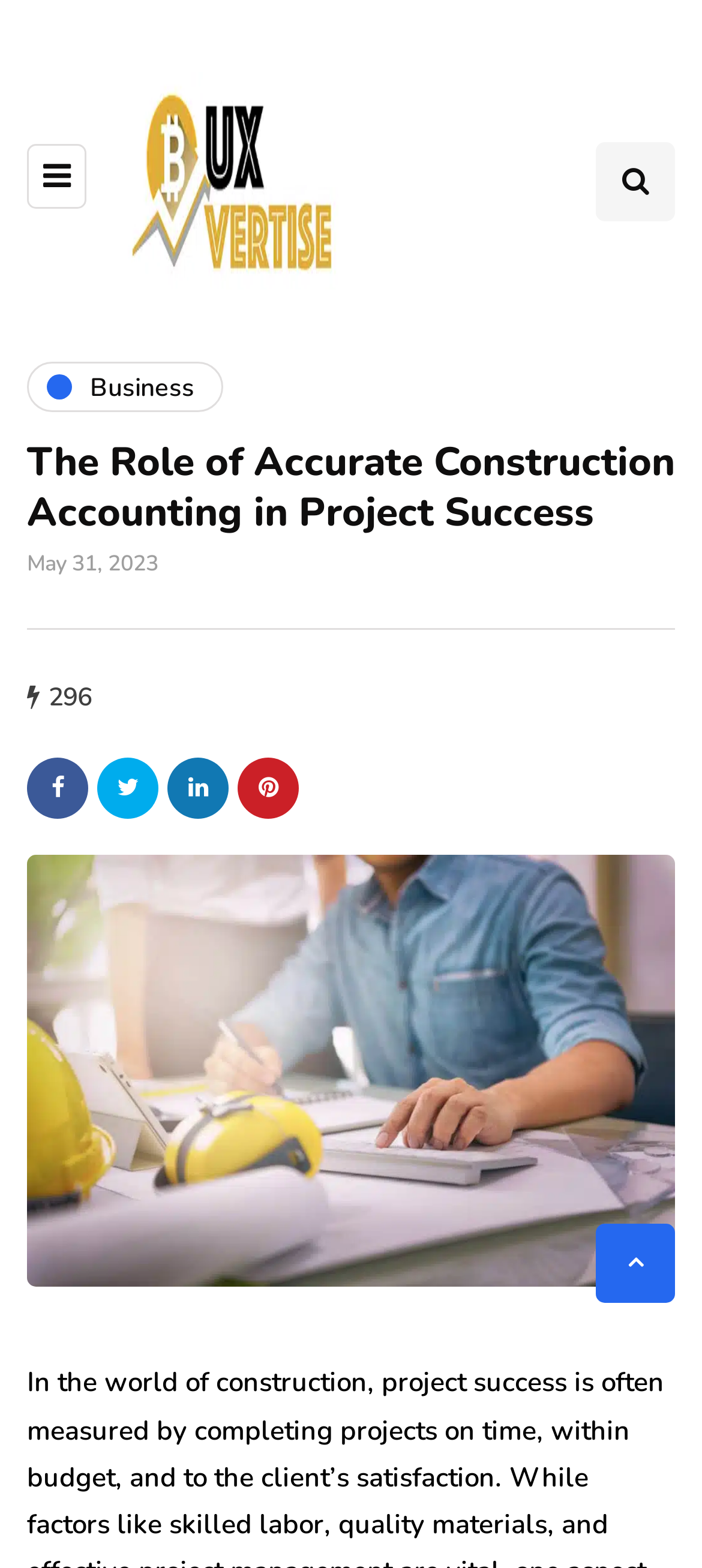Using the provided description title="Share with LinkedIn", find the bounding box coordinates for the UI element. Provide the coordinates in (top-left x, top-left y, bottom-right x, bottom-right y) format, ensuring all values are between 0 and 1.

[0.238, 0.483, 0.326, 0.522]